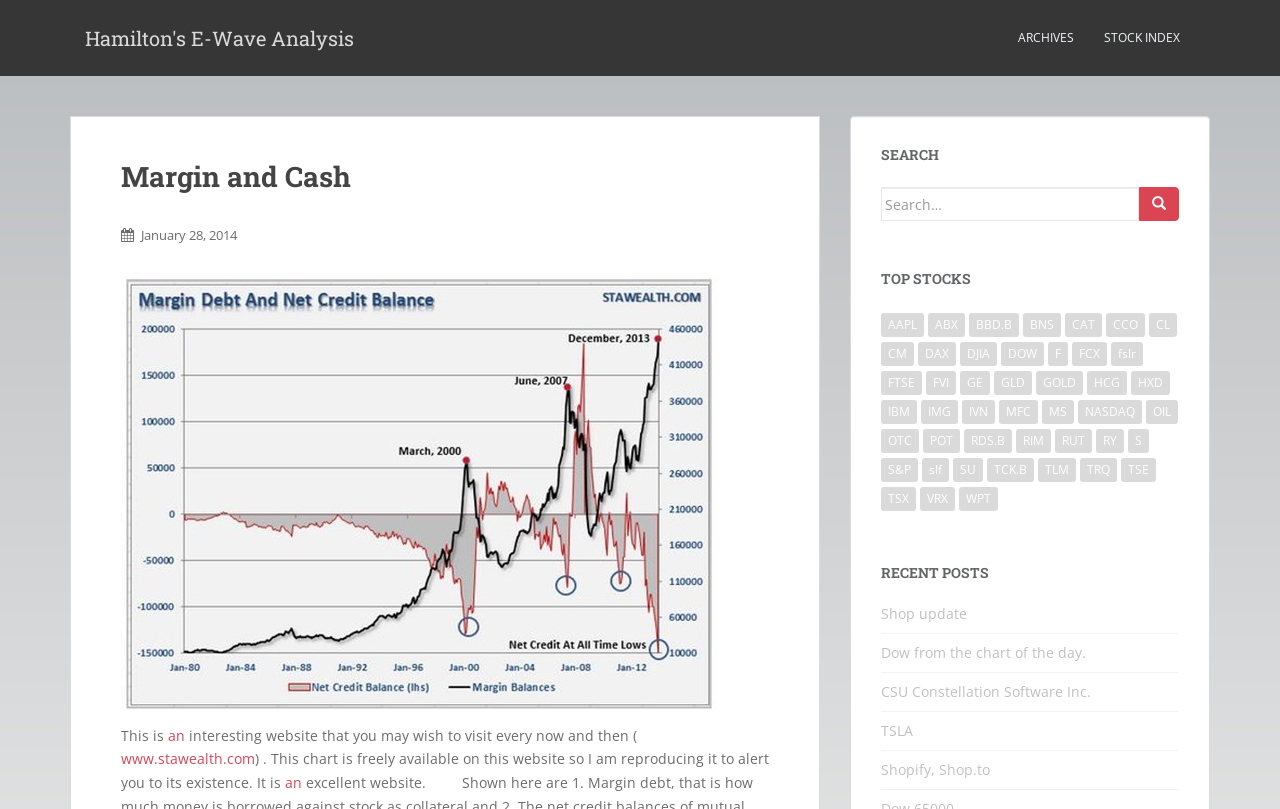Specify the bounding box coordinates of the element's area that should be clicked to execute the given instruction: "Read the recent post 'Shop update'". The coordinates should be four float numbers between 0 and 1, i.e., [left, top, right, bottom].

[0.688, 0.747, 0.755, 0.77]